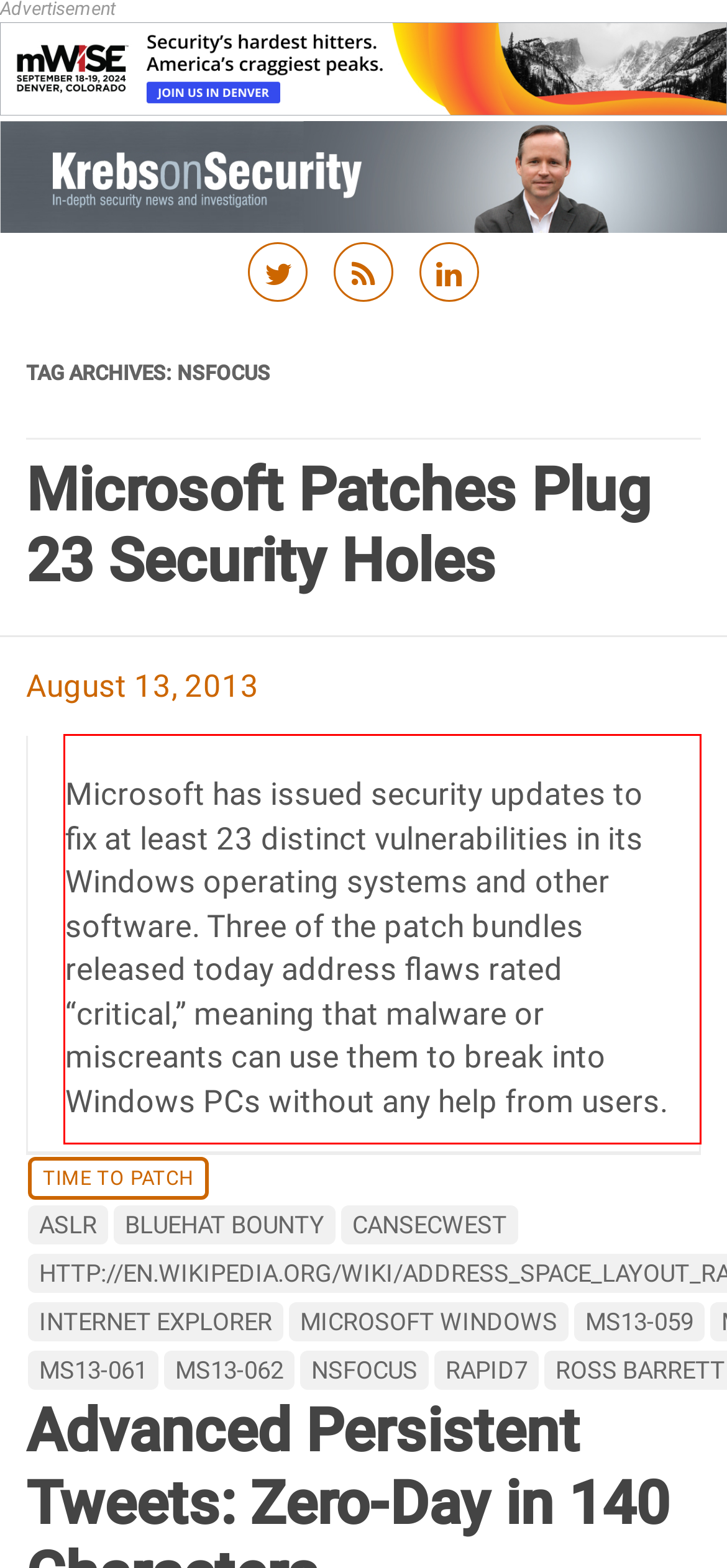Identify the text inside the red bounding box on the provided webpage screenshot by performing OCR.

Microsoft has issued security updates to fix at least 23 distinct vulnerabilities in its Windows operating systems and other software. Three of the patch bundles released today address flaws rated “critical,” meaning that malware or miscreants can use them to break into Windows PCs without any help from users.